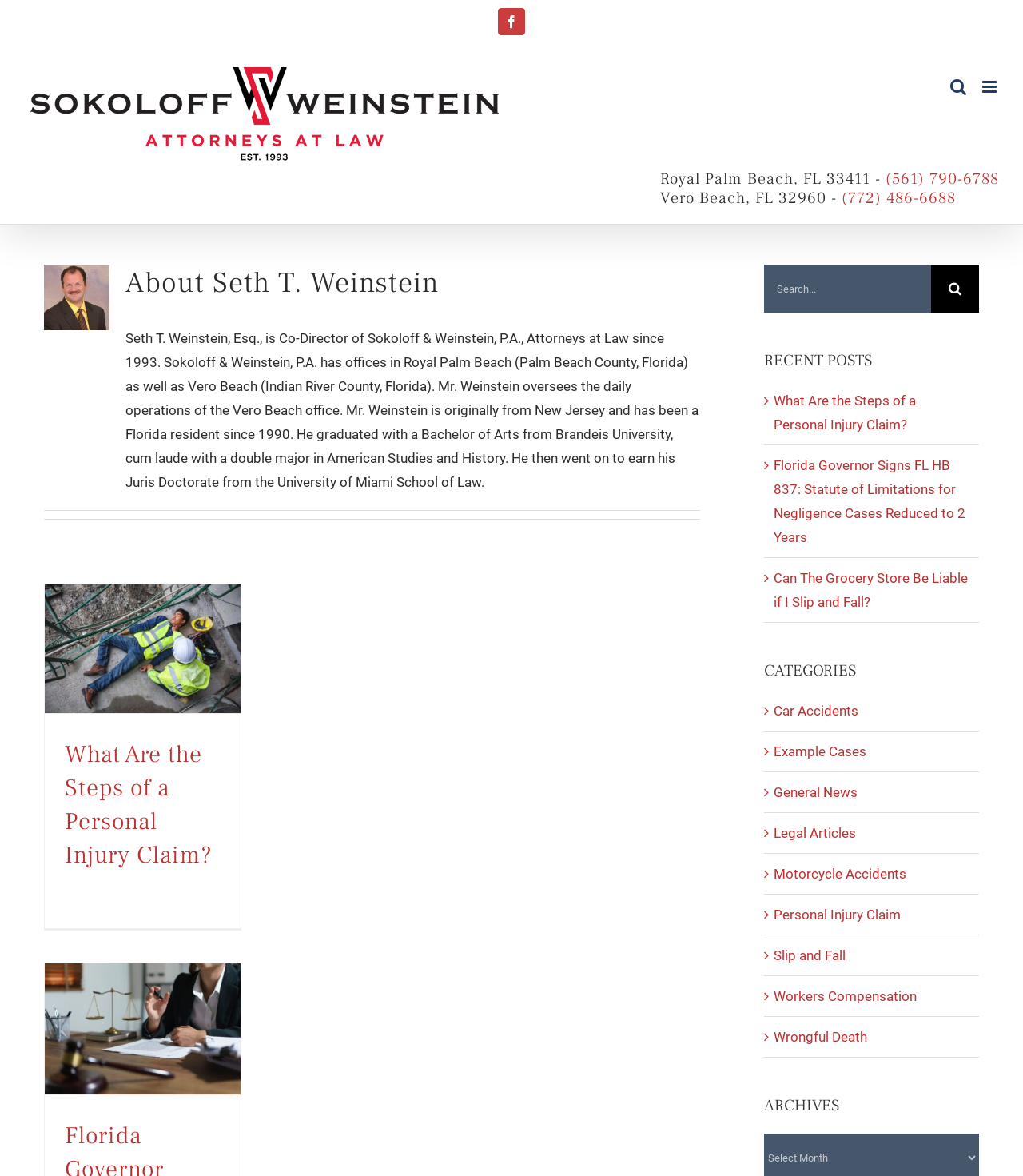Given the description "(772) 486-6688", provide the bounding box coordinates of the corresponding UI element.

[0.823, 0.16, 0.934, 0.177]